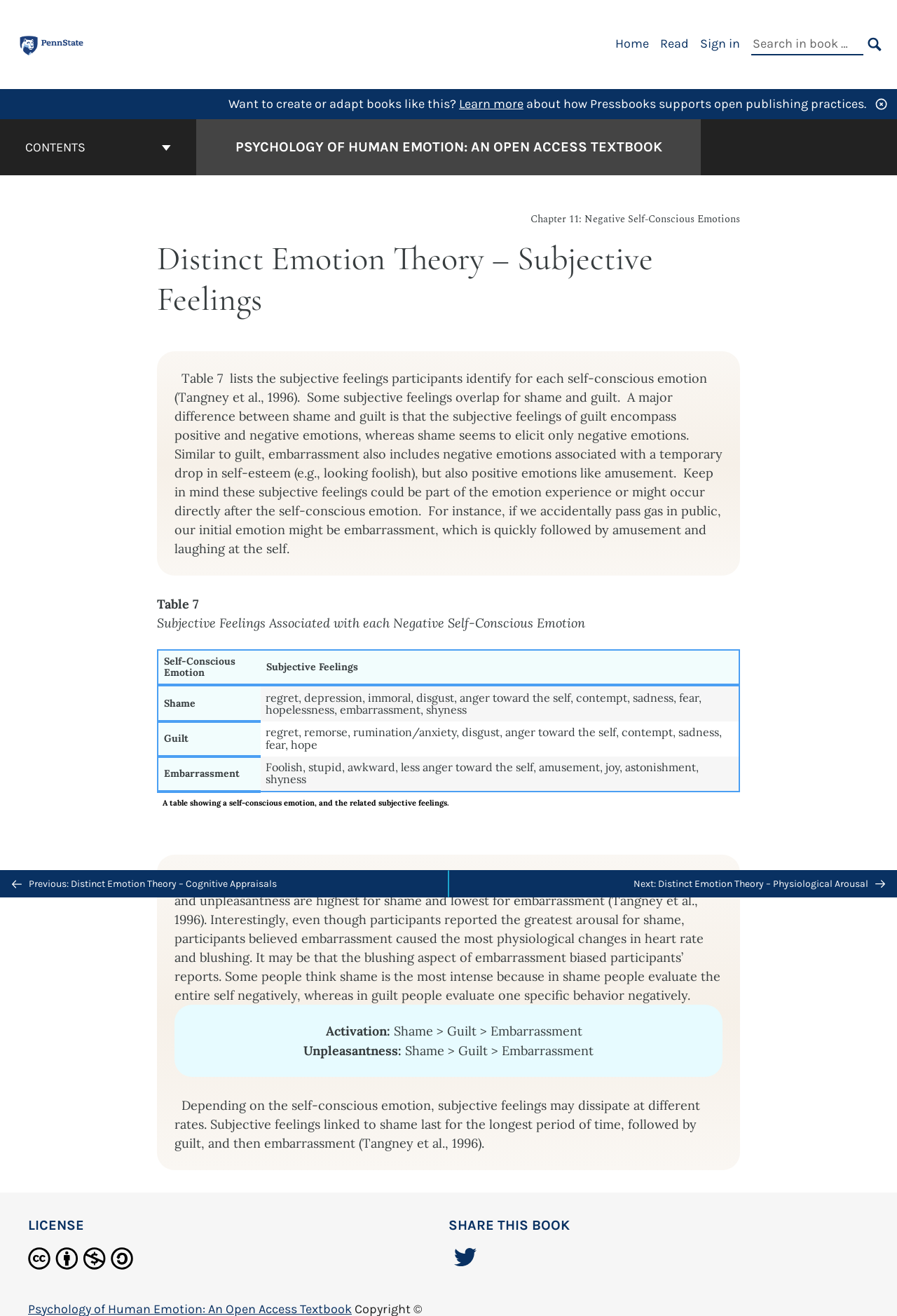Could you determine the bounding box coordinates of the clickable element to complete the instruction: "Go to the cover page of Psychology of Human Emotion: An Open Access Textbook"? Provide the coordinates as four float numbers between 0 and 1, i.e., [left, top, right, bottom].

[0.262, 0.104, 0.738, 0.12]